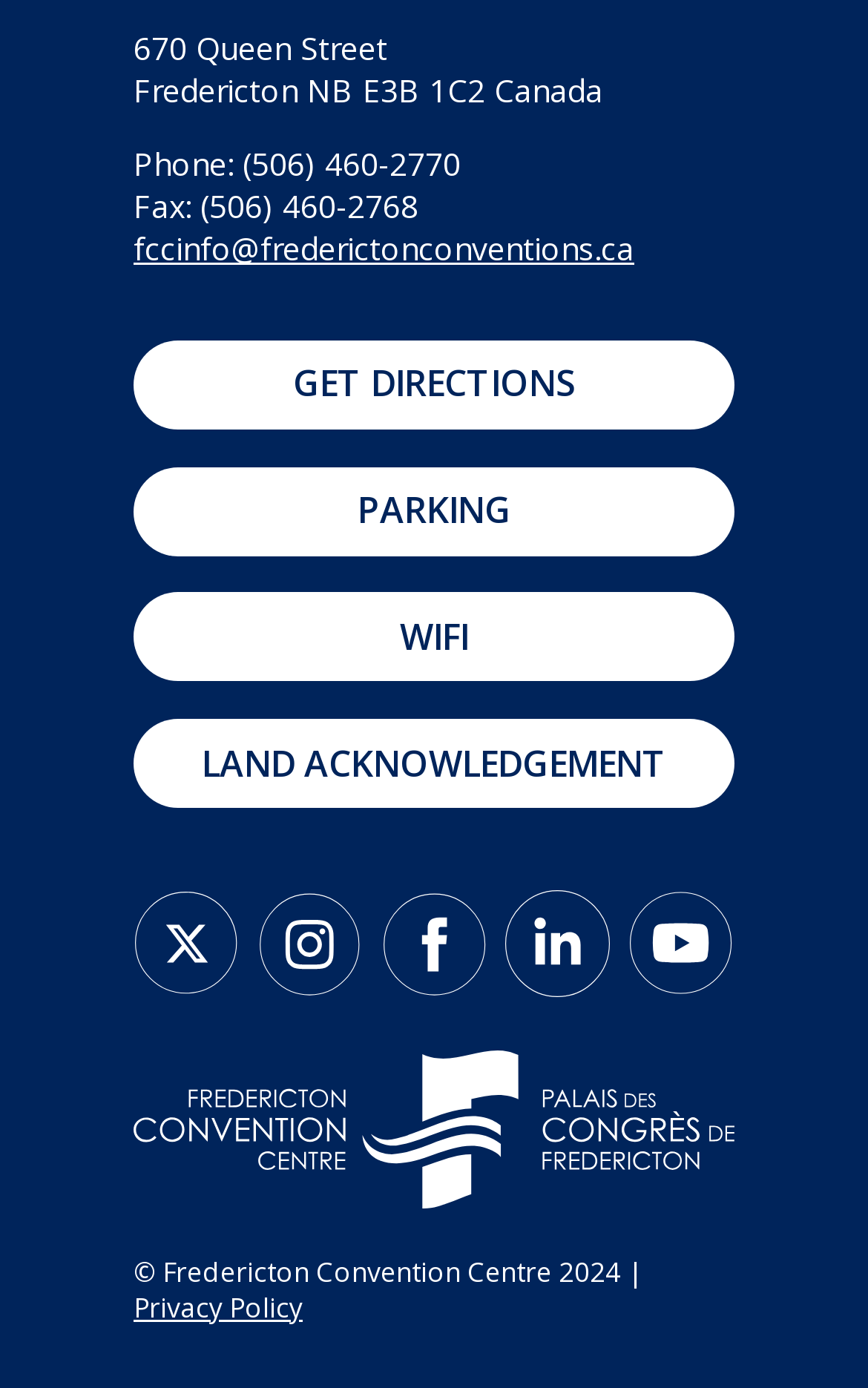What is the link to the privacy policy of the Fredericton Convention Centre website?
Based on the visual content, answer with a single word or a brief phrase.

Privacy Policy